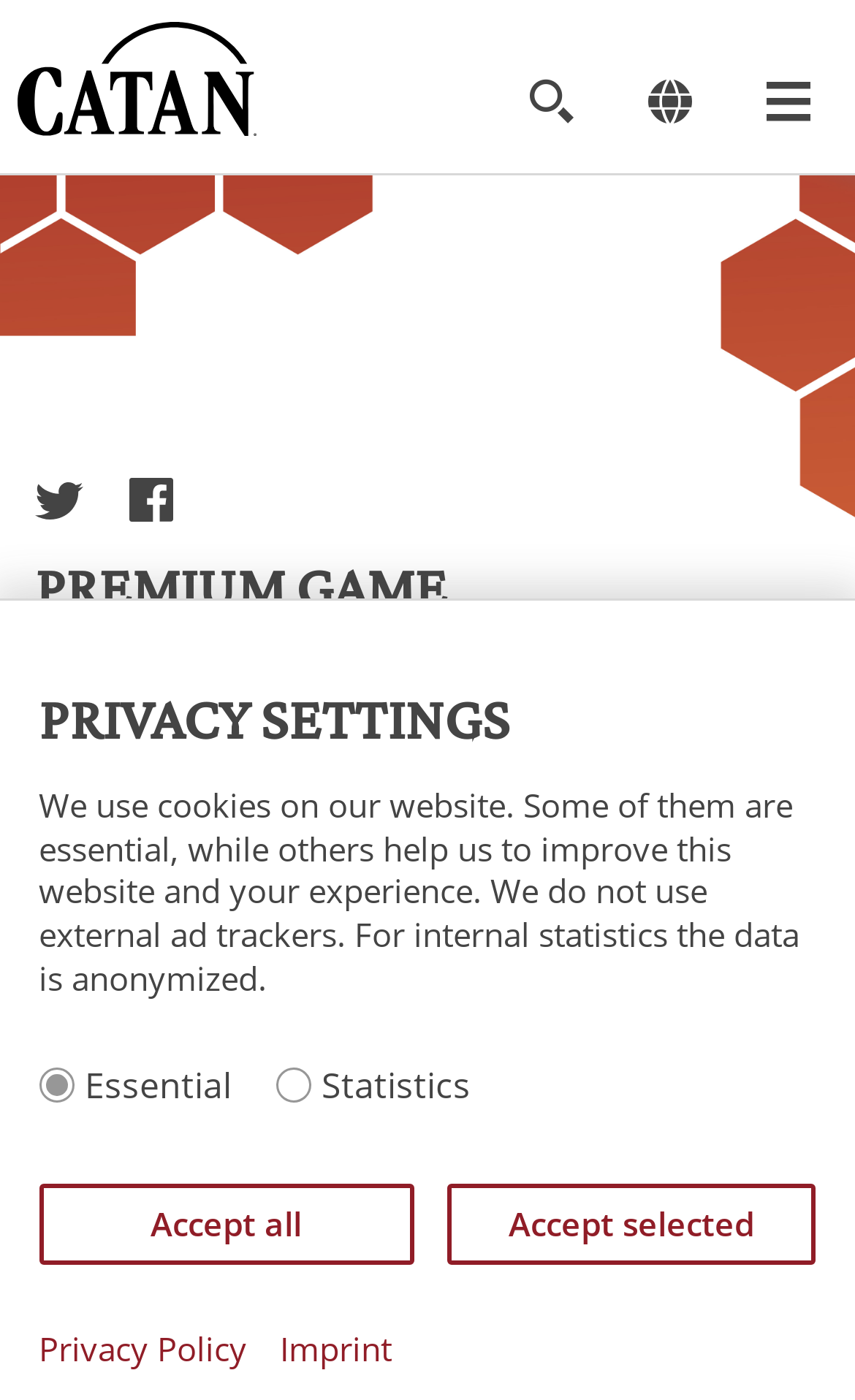What type of products does Gamegenic develop?
With the help of the image, please provide a detailed response to the question.

I found the answer by looking at the text 'develops outstanding gaming accessories including luxe deck boxes, premium play mats, high-quality card sleeves for a wide range of card sizes and games, and more.' which suggests that Gamegenic develops gaming accessories.